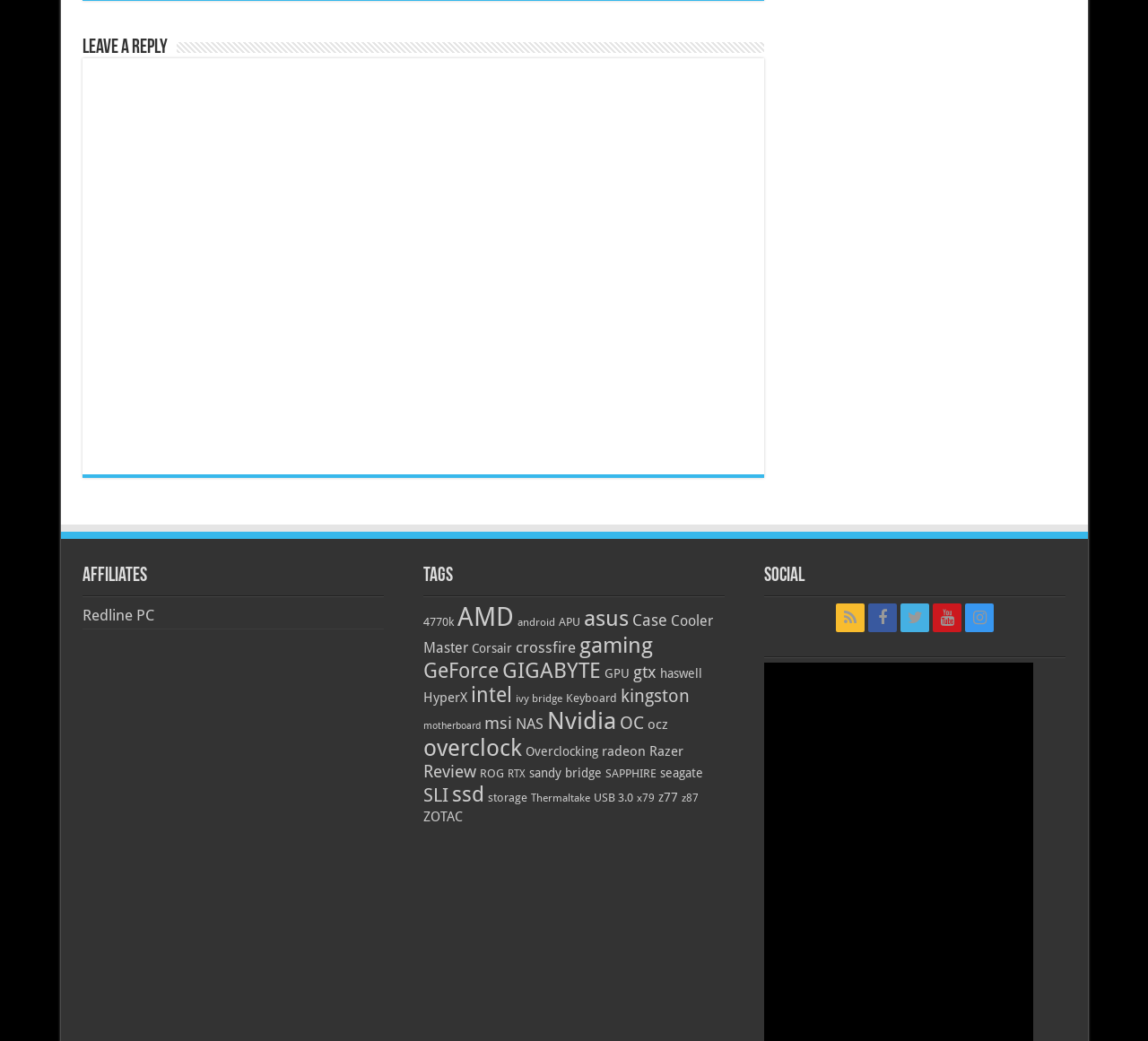Show the bounding box coordinates of the element that should be clicked to complete the task: "Click on the Facebook icon".

[0.728, 0.58, 0.753, 0.608]